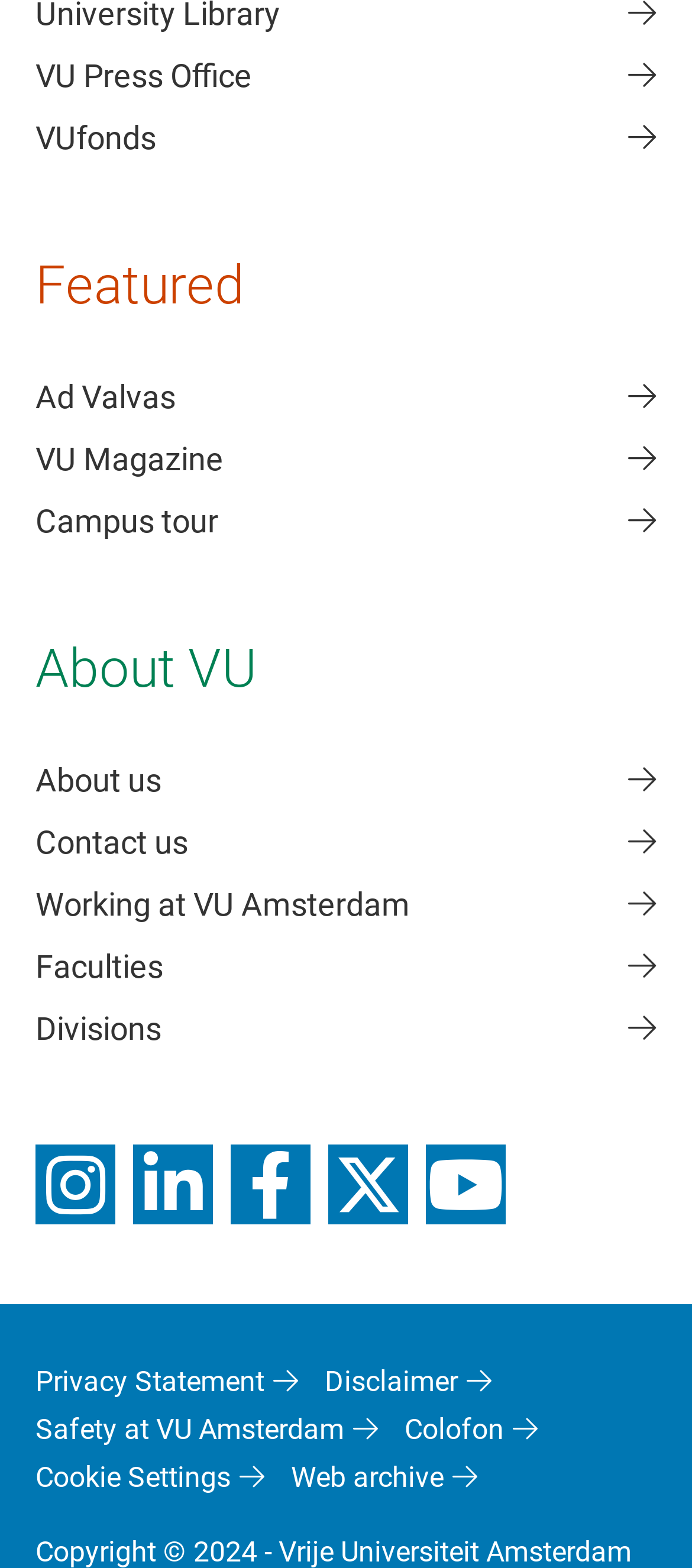Determine the bounding box coordinates for the area you should click to complete the following instruction: "Follow VU on Instagram".

[0.051, 0.73, 0.167, 0.781]